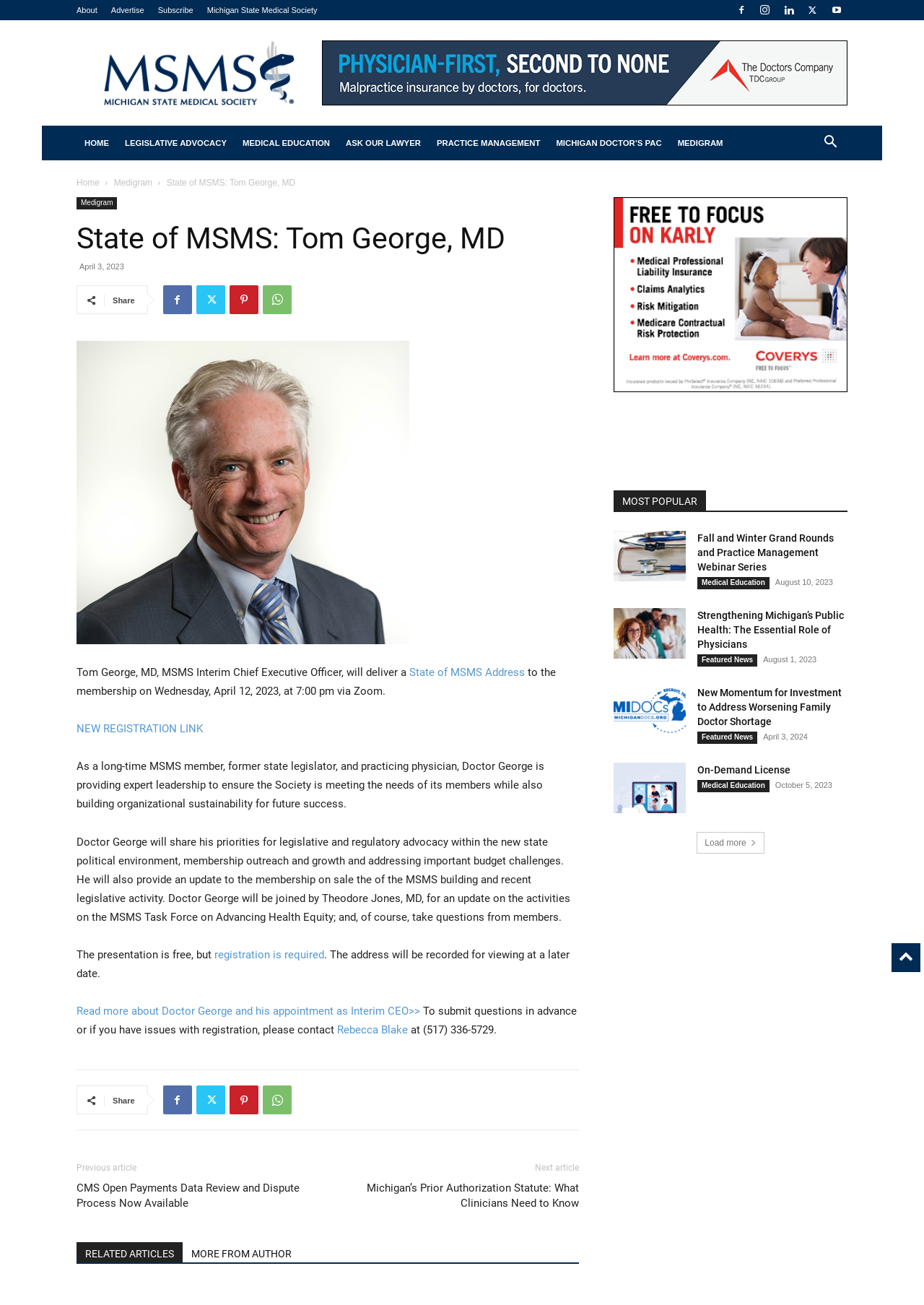Determine the bounding box coordinates of the region that needs to be clicked to achieve the task: "View Thomas Homrighaus's profile".

None